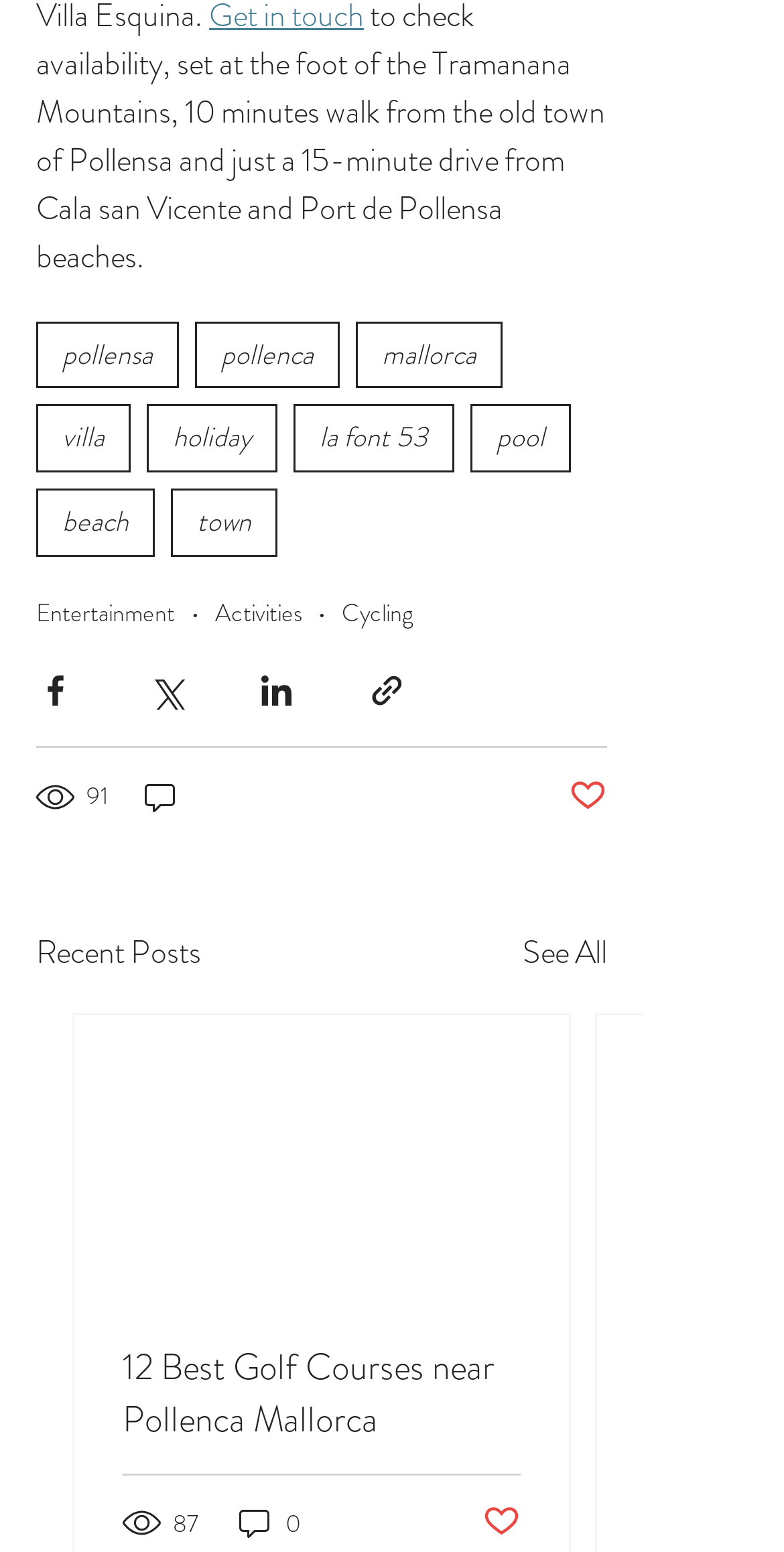Can you specify the bounding box coordinates of the area that needs to be clicked to fulfill the following instruction: "Click on the link to Pollensa"?

[0.046, 0.207, 0.228, 0.25]